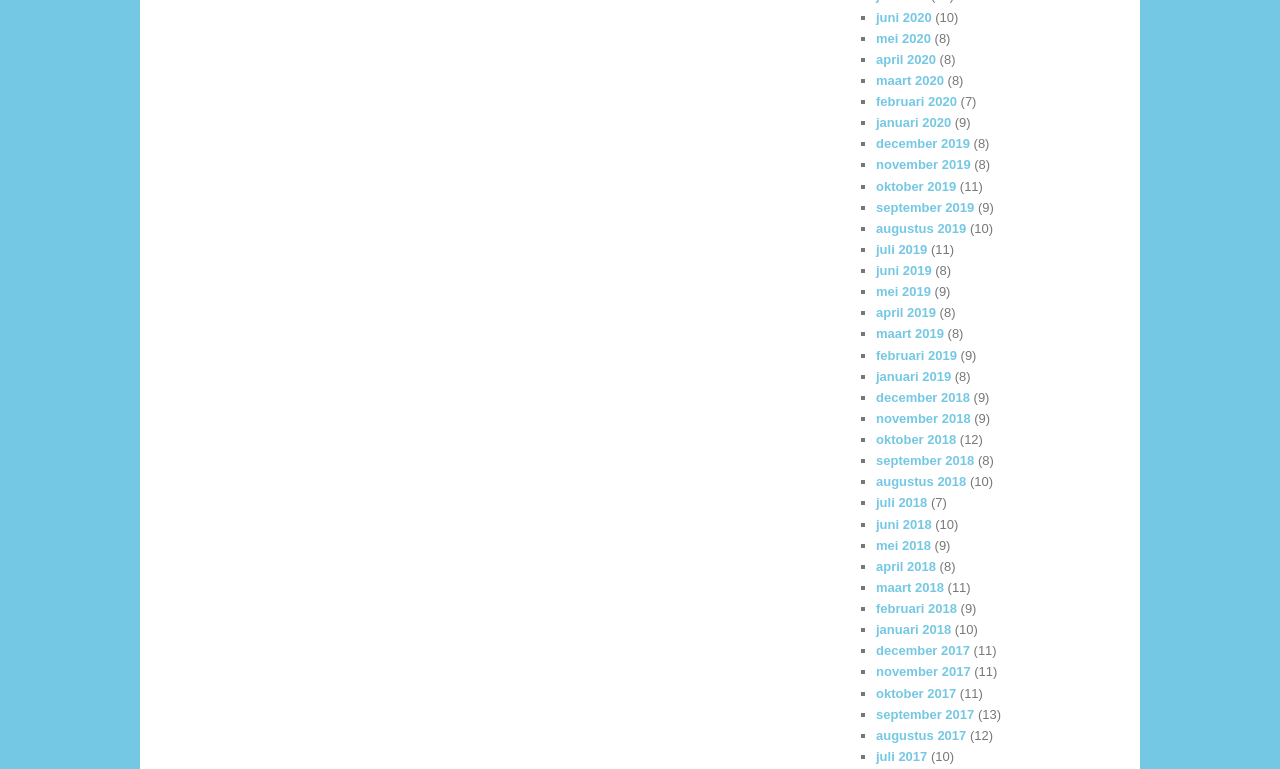Specify the bounding box coordinates of the area to click in order to execute this command: 'click on juni 2020'. The coordinates should consist of four float numbers ranging from 0 to 1, and should be formatted as [left, top, right, bottom].

[0.684, 0.012, 0.728, 0.032]